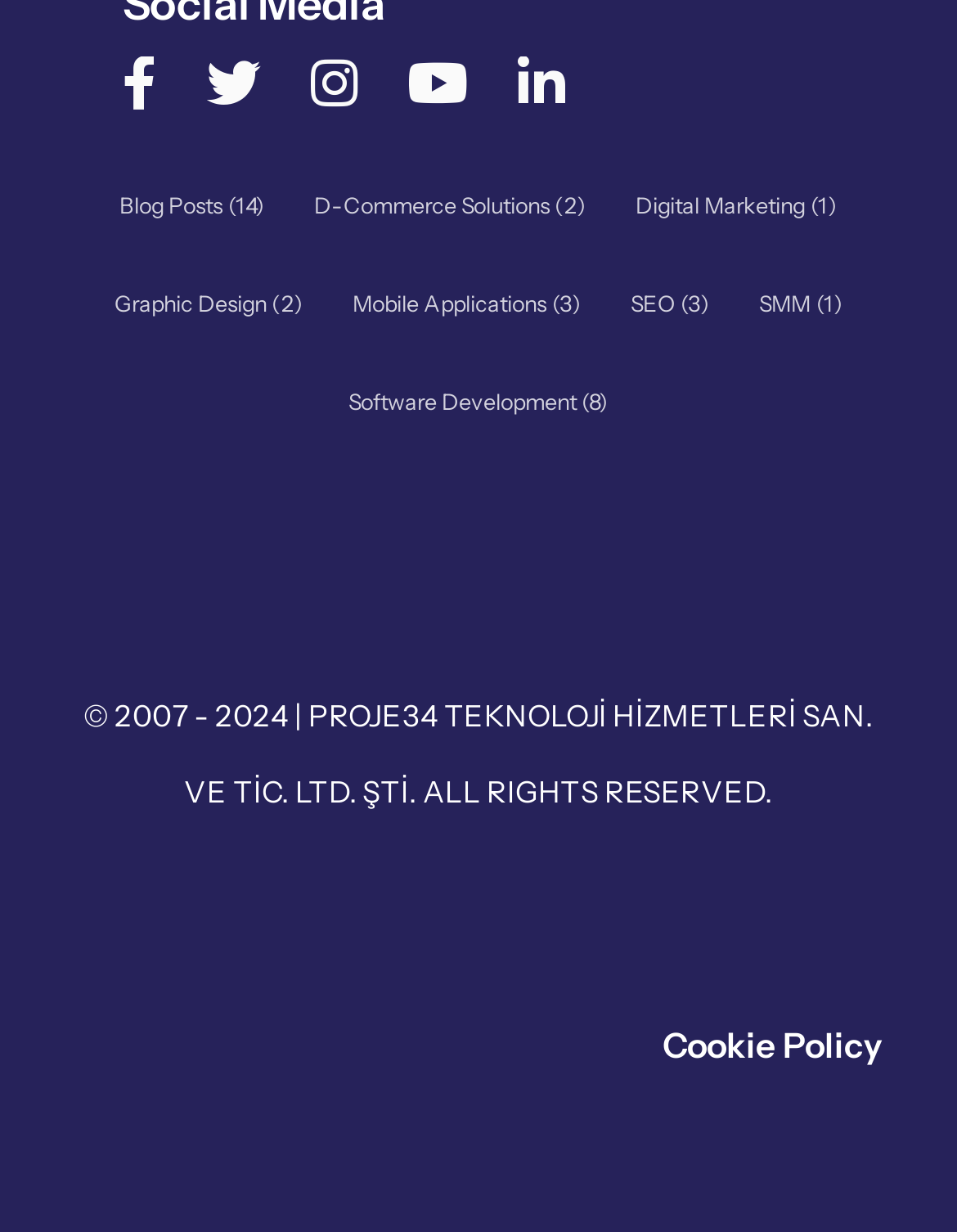Determine the bounding box of the UI element mentioned here: "aria-label="facebook" title="Facebook"". The coordinates must be in the format [left, top, right, bottom] with values ranging from 0 to 1.

[0.128, 0.046, 0.165, 0.089]